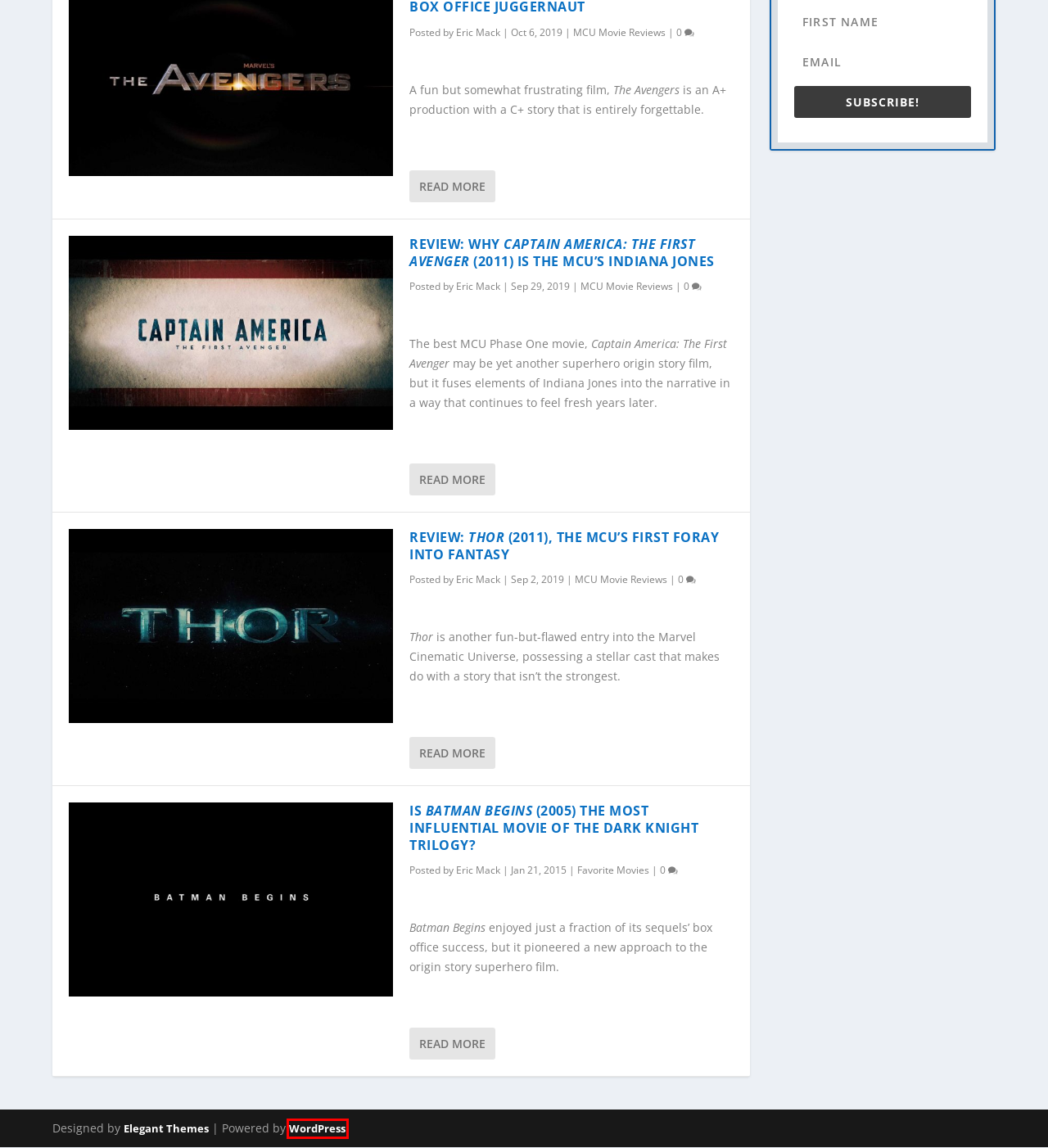Analyze the given webpage screenshot and identify the UI element within the red bounding box. Select the webpage description that best matches what you expect the new webpage to look like after clicking the element. Here are the candidates:
A. MCU Movie Reviews Archives | EricMackAttacks
B. Why Captain America: The First Avenger is the MCU's Indiana Jones
C. Favorite Movies Archives | EricMackAttacks
D. Review: Thor, The MCU's First Foray Into Fantasy | EricMackAttacks
E. Cinema Archives | EricMackAttacks
F. EricMackAttacks | Sometimes Entertained. Always Entertaining.
G. The Most Popular WordPress Themes In The World
H. Blog Tool, Publishing Platform, and CMS – WordPress.org

H